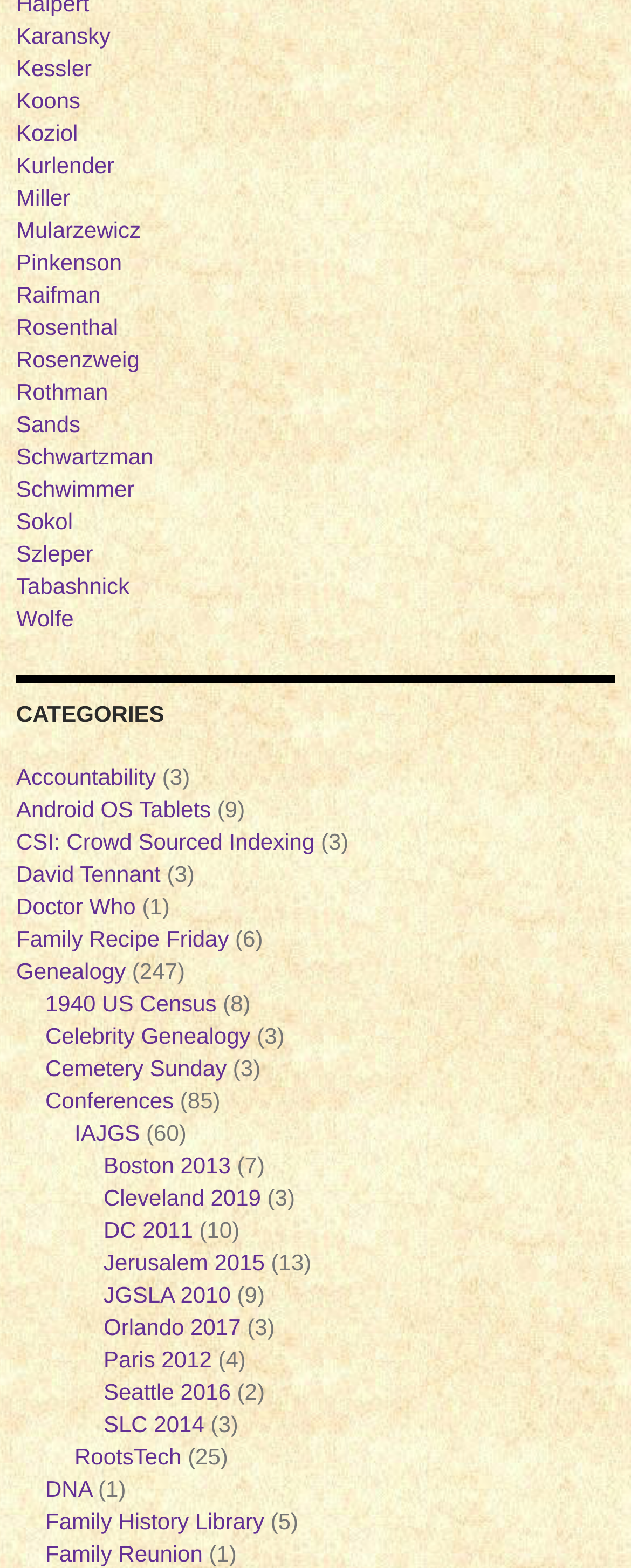How many genealogy-related links are there?
Based on the content of the image, thoroughly explain and answer the question.

I searched for links related to genealogy and found 7 links: 'Genealogy', '1940 US Census', 'Celebrity Genealogy', 'Family History Library', 'CSI: Crowd Sourced Indexing', 'DNA', and 'Family Reunion'.